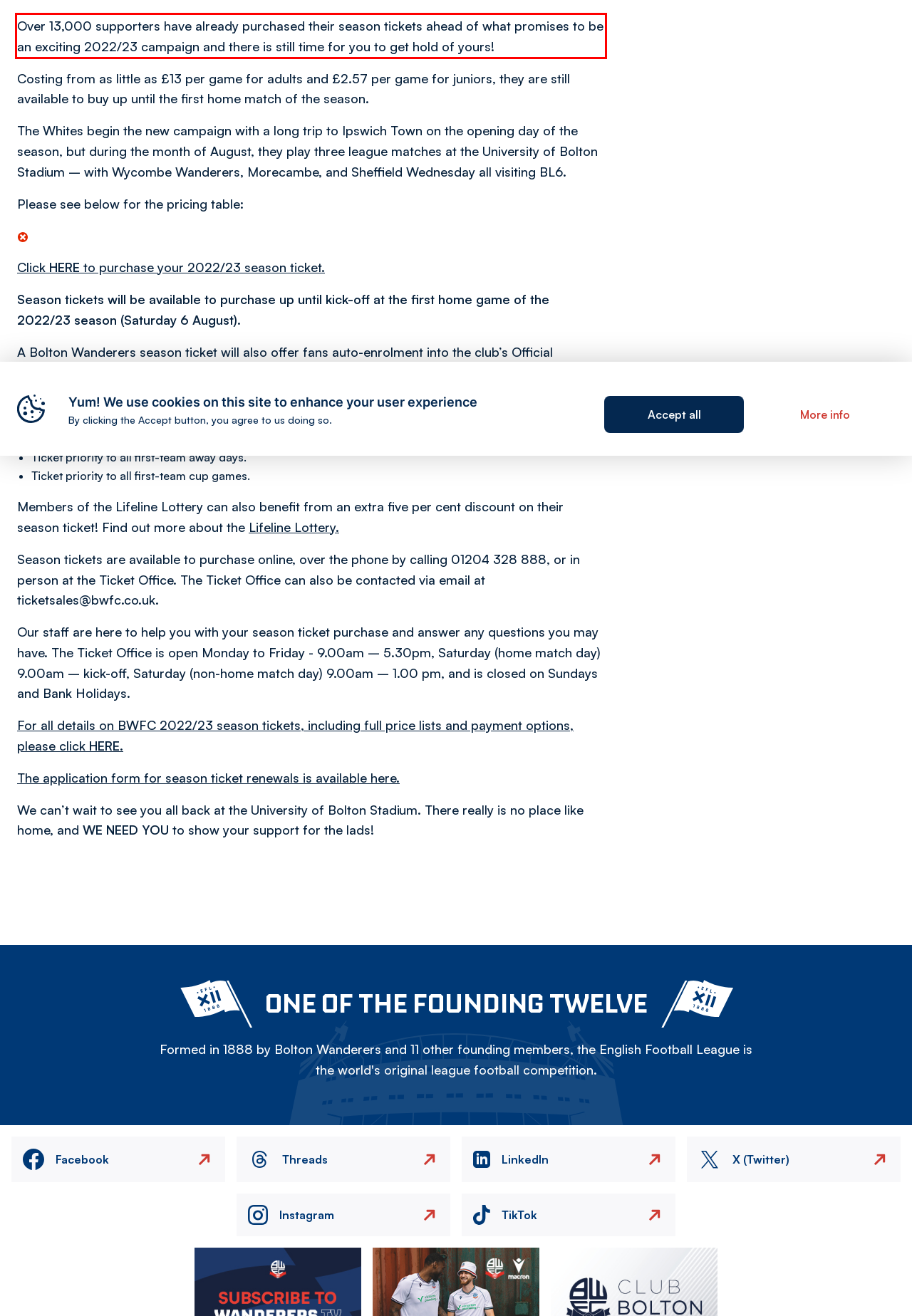Please extract the text content from the UI element enclosed by the red rectangle in the screenshot.

Over 13,000 supporters have already purchased their season tickets ahead of what promises to be an exciting 2022/23 campaign and there is still time for you to get hold of yours!